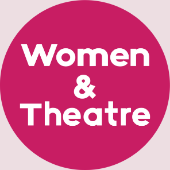Illustrate the image with a detailed and descriptive caption.

The image features a vibrant circular logo for "Women & Theatre," prominently displayed in bold white text against a striking pink background. This logo represents an organization dedicated to promoting and celebrating women's contributions and perspectives within the theatrical arts. The design combines an engaging color palette with clear typography, making it impactful and easily recognizable. The logo underscores the group's mission to empower women in the theatre community and highlight their artistic achievements.